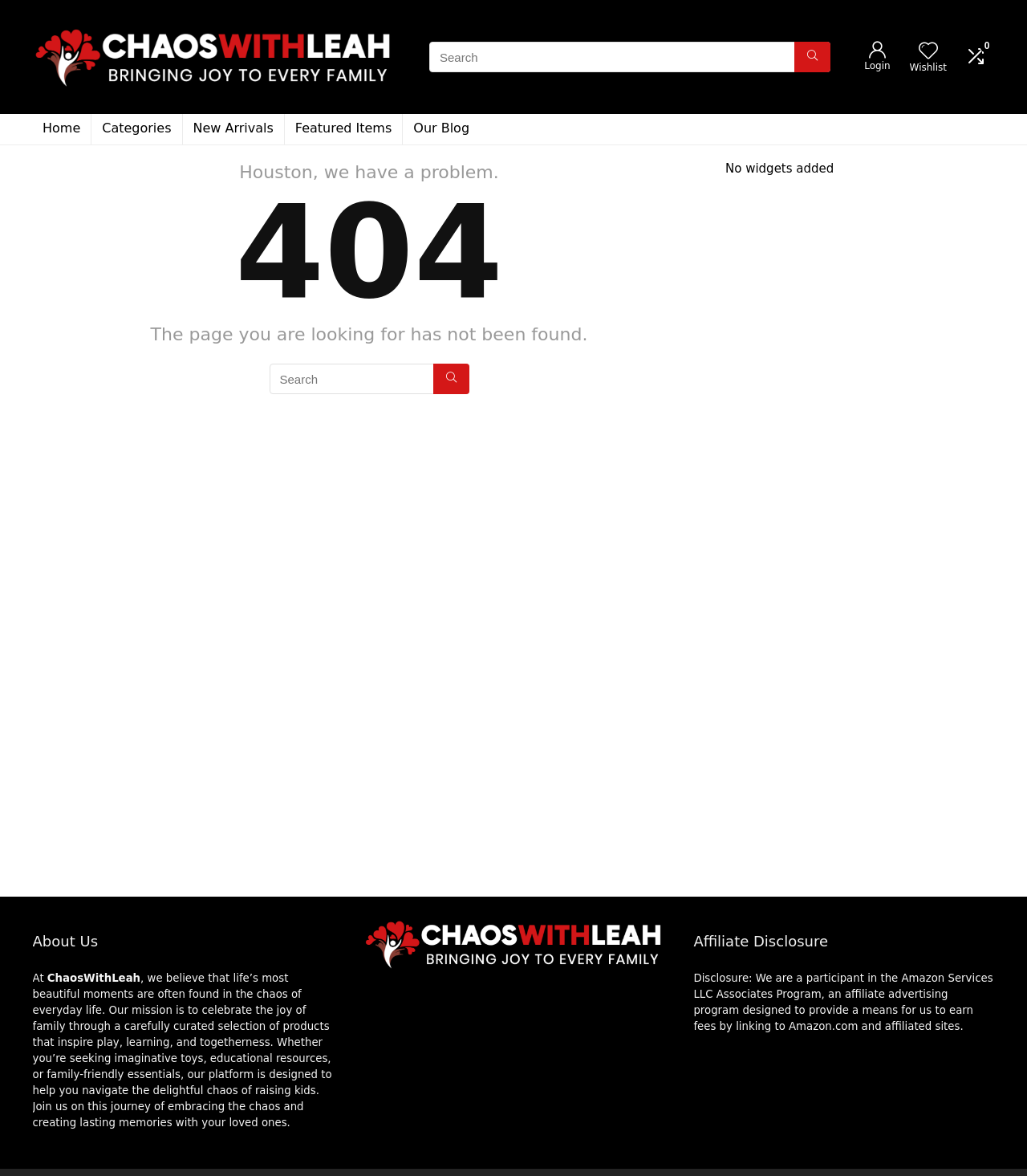Locate the bounding box coordinates of the item that should be clicked to fulfill the instruction: "Go to Home page".

[0.031, 0.097, 0.088, 0.123]